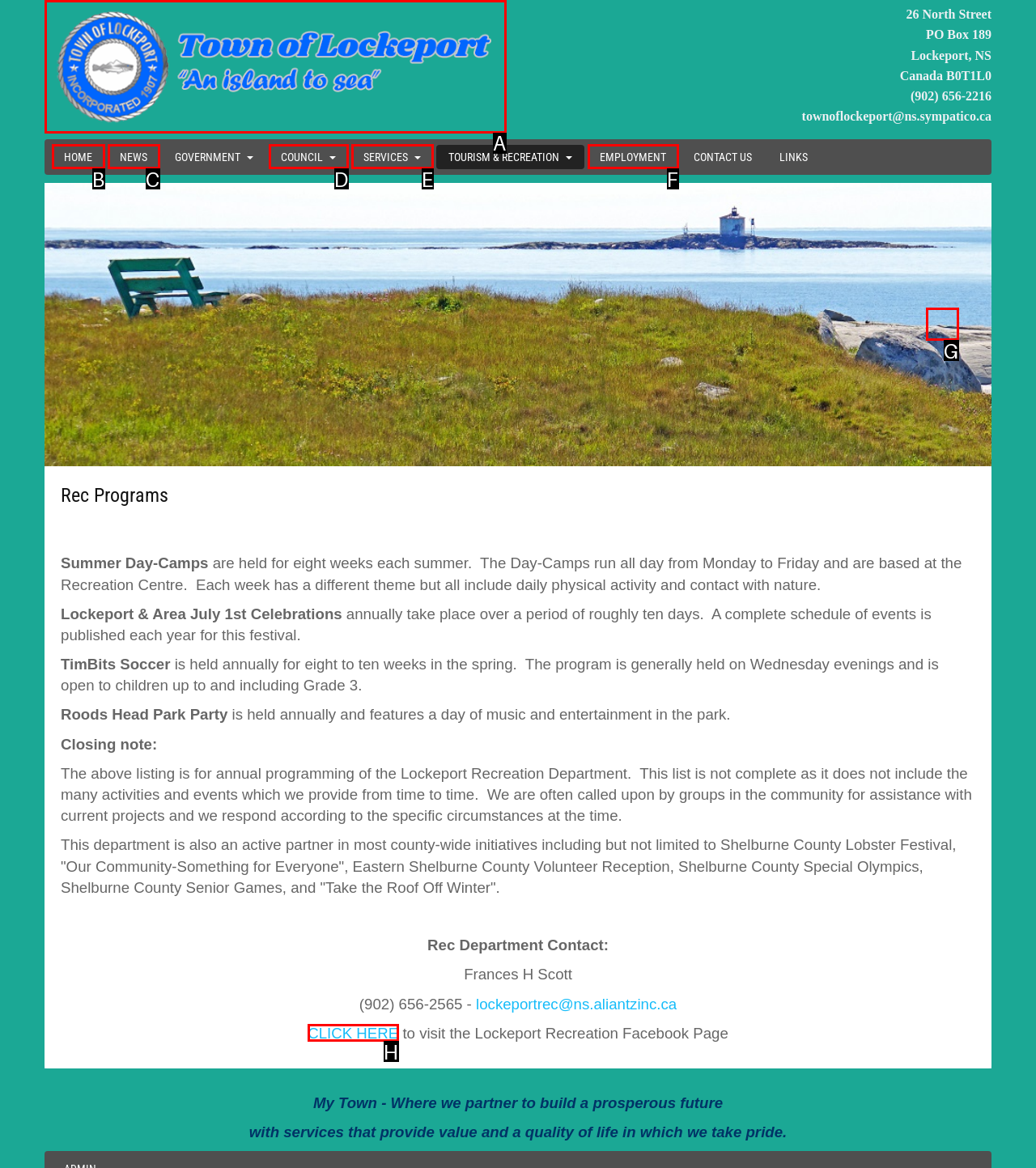From the given choices, indicate the option that best matches: Services
State the letter of the chosen option directly.

E